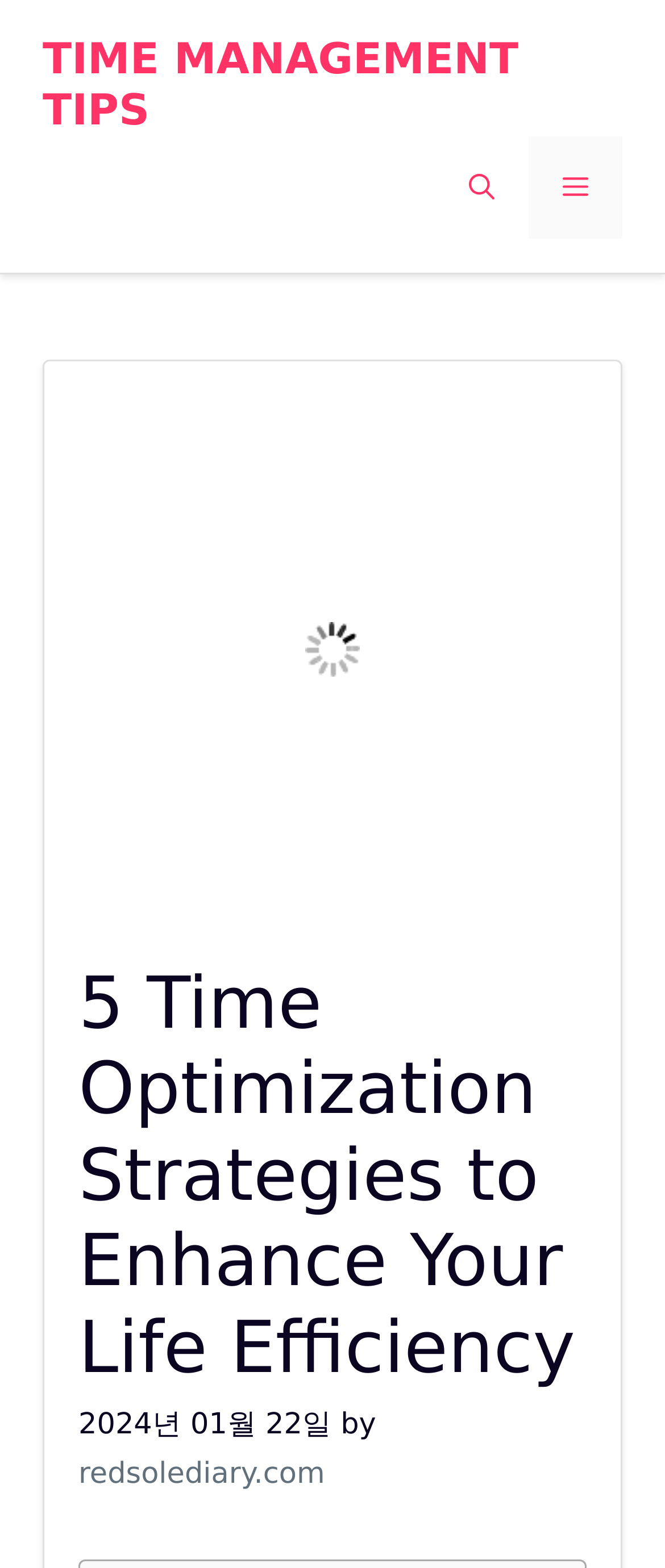Identify the bounding box coordinates for the UI element described as: "Time Management Tips".

[0.064, 0.022, 0.78, 0.086]